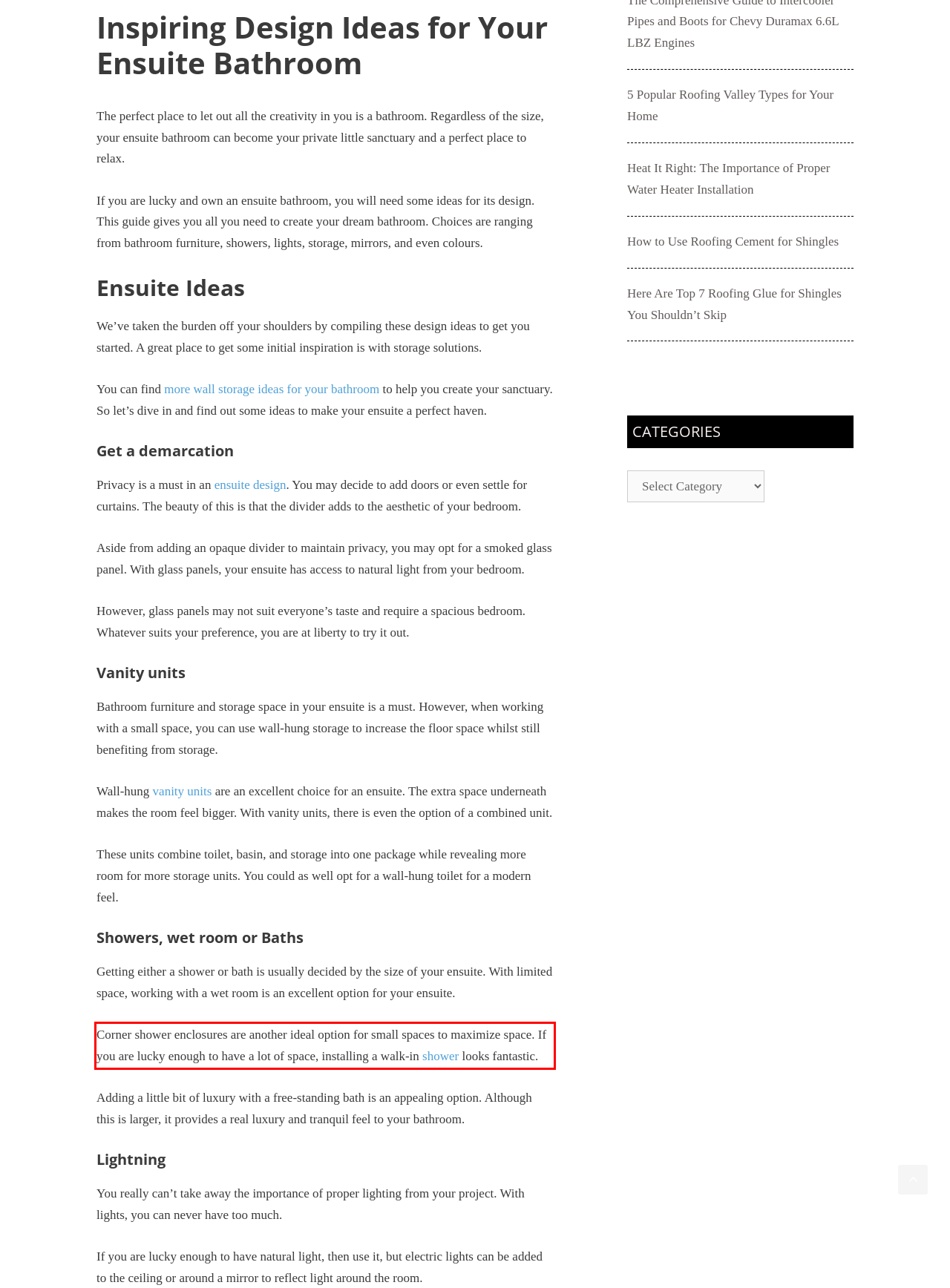Examine the webpage screenshot, find the red bounding box, and extract the text content within this marked area.

Corner shower enclosures are another ideal option for small spaces to maximize space. If you are lucky enough to have a lot of space, installing a walk-in shower looks fantastic.